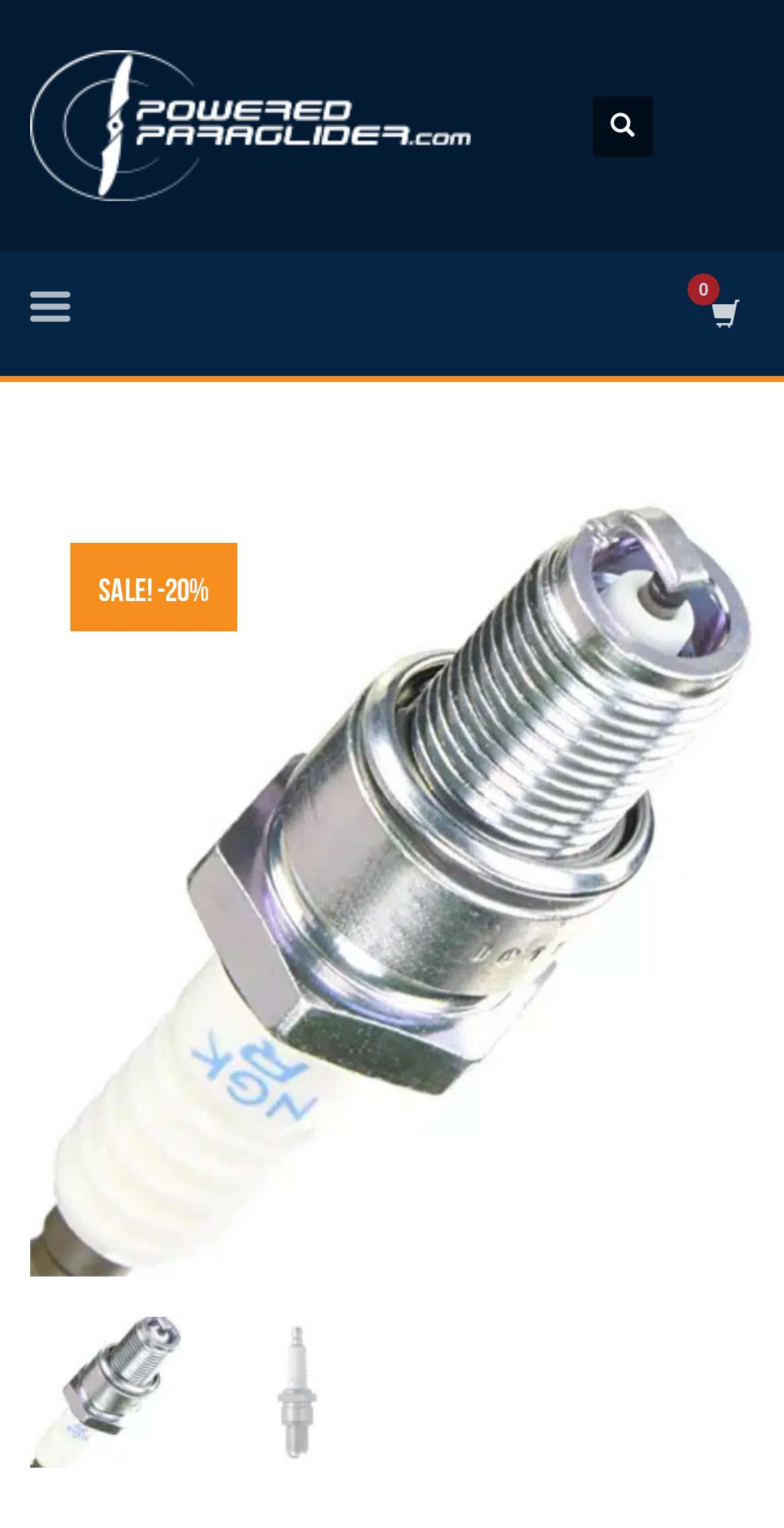Could you please study the image and provide a detailed answer to the question:
What is the category of the product?

Based on the heading 'Powered Paraglider' and the link with the same text, it can be inferred that the product belongs to the category of Powered Paraglider.